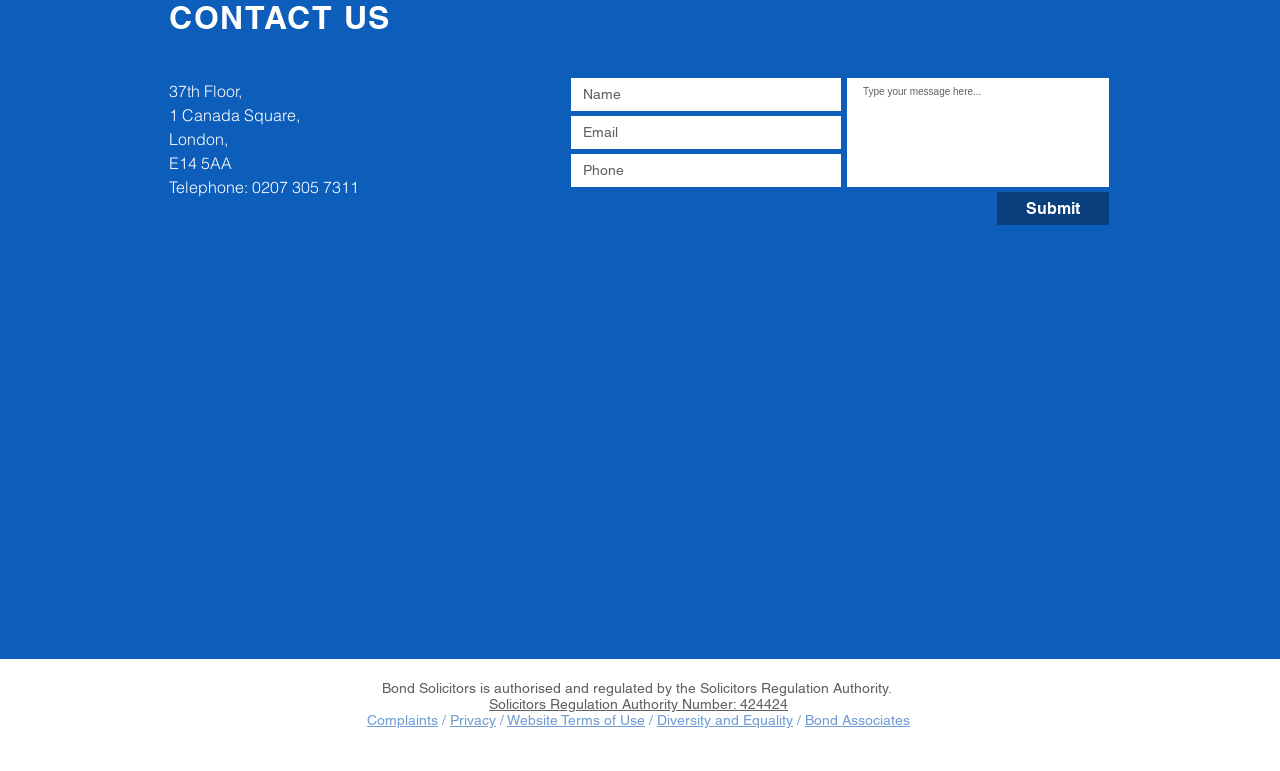Please examine the image and answer the question with a detailed explanation:
What is the phone number of Bond Solicitors?

I found the phone number by looking at the static text element that says 'Telephone: 0207 305 7311'.